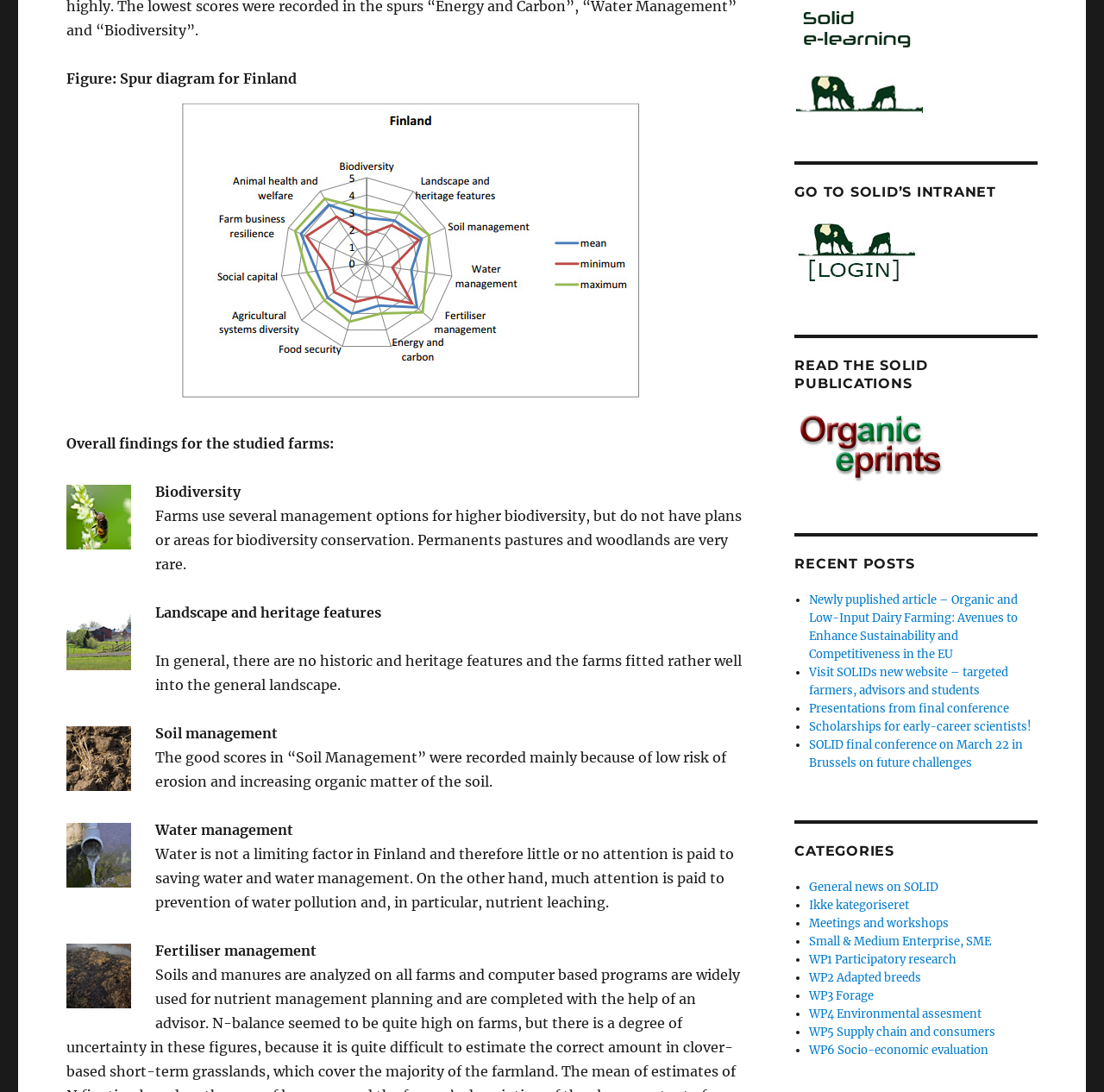Identify the bounding box coordinates of the region I need to click to complete this instruction: "Login to SOLID".

[0.72, 0.224, 0.835, 0.237]